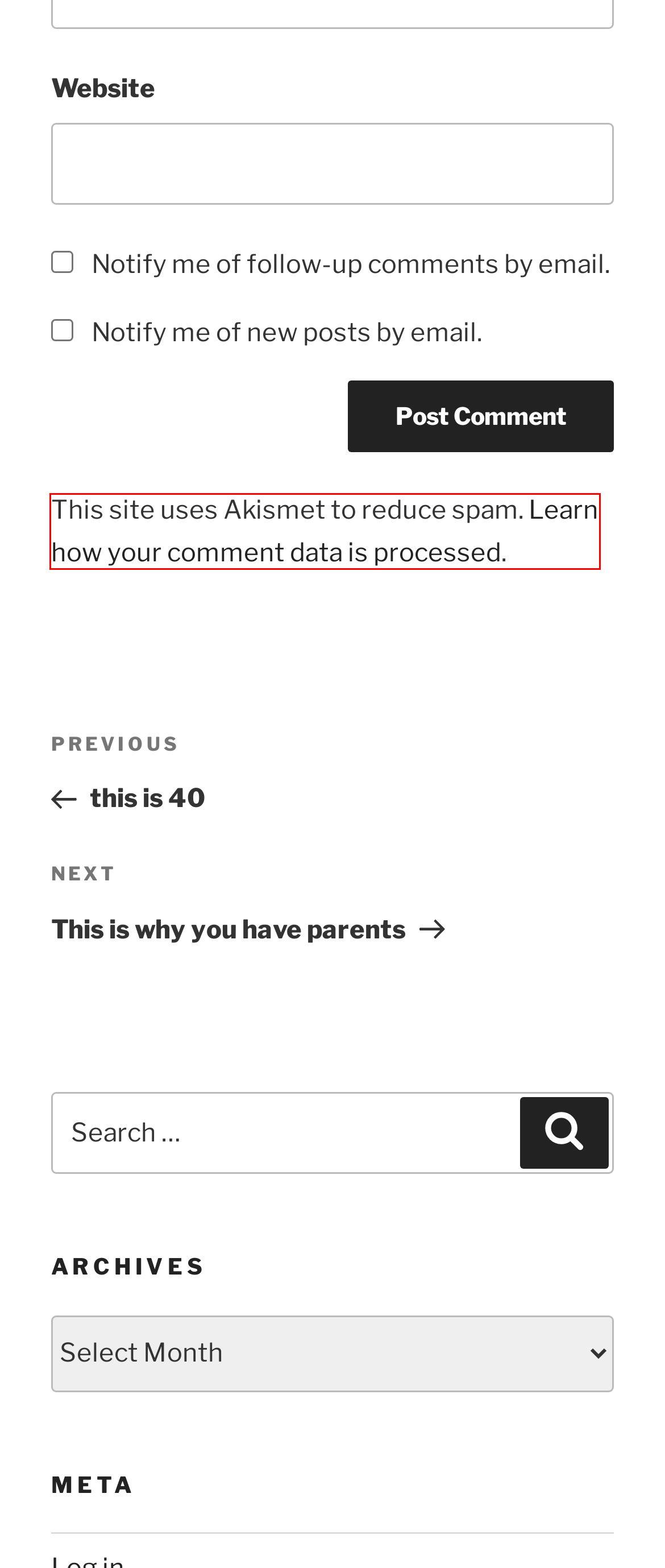Look at the screenshot of a webpage where a red rectangle bounding box is present. Choose the webpage description that best describes the new webpage after clicking the element inside the red bounding box. Here are the candidates:
A. this is 40 – Tina's ProcrastiNation Palace
B. fred armisen – Tina's ProcrastiNation Palace
C. Tina's ProcrastiNation Palace – Where Dreams Really Do Come True
D. This is why you have parents – Tina's ProcrastiNation Palace
E. early 80s night – Tina's ProcrastiNation Palace
F. Comments for Tina's ProcrastiNation Palace
G. Privacy Policy – Akismet
H. Blog Tool, Publishing Platform, and CMS – WordPress.org

G